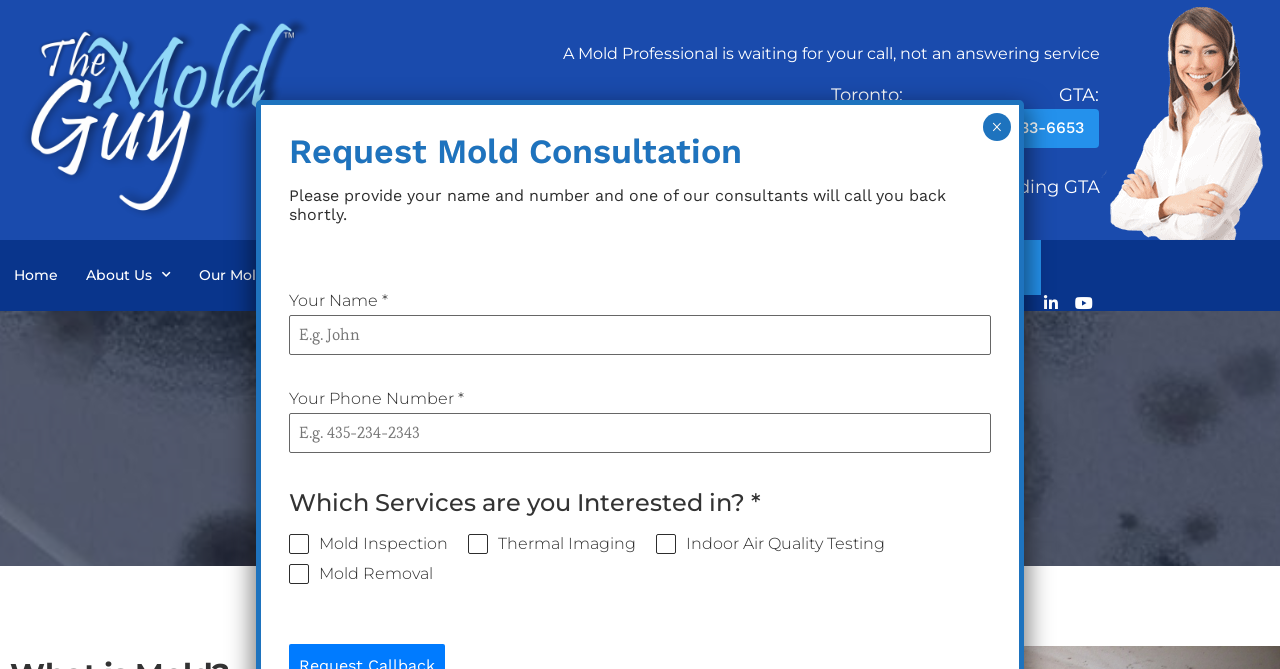Determine the bounding box coordinates for the clickable element required to fulfill the instruction: "Click the 'Home' link". Provide the coordinates as four float numbers between 0 and 1, i.e., [left, top, right, bottom].

[0.0, 0.37, 0.056, 0.452]